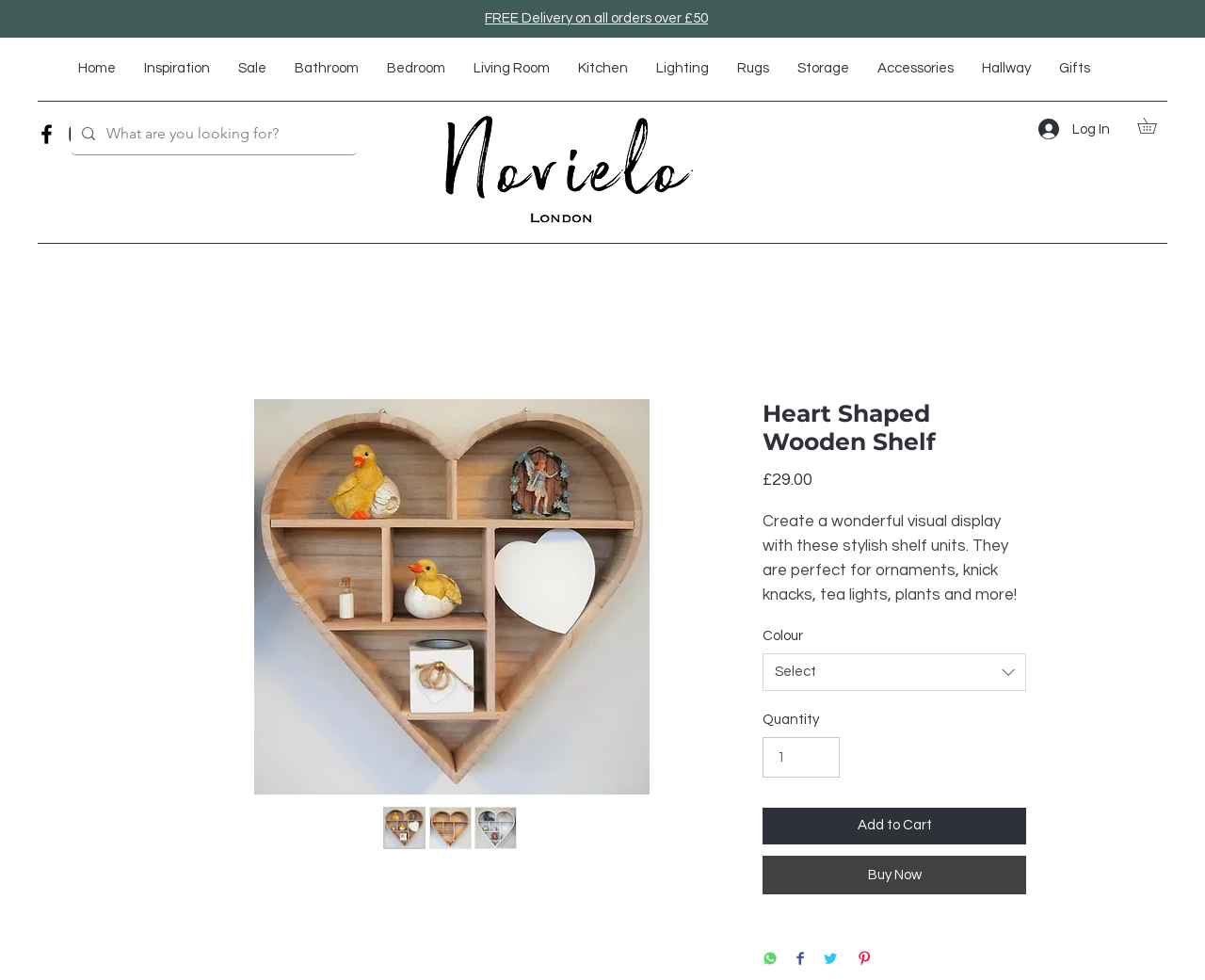Pinpoint the bounding box coordinates of the area that should be clicked to complete the following instruction: "Share Heart Shaped Wooden Shelf on WhatsApp". The coordinates must be given as four float numbers between 0 and 1, i.e., [left, top, right, bottom].

[0.633, 0.97, 0.645, 0.988]